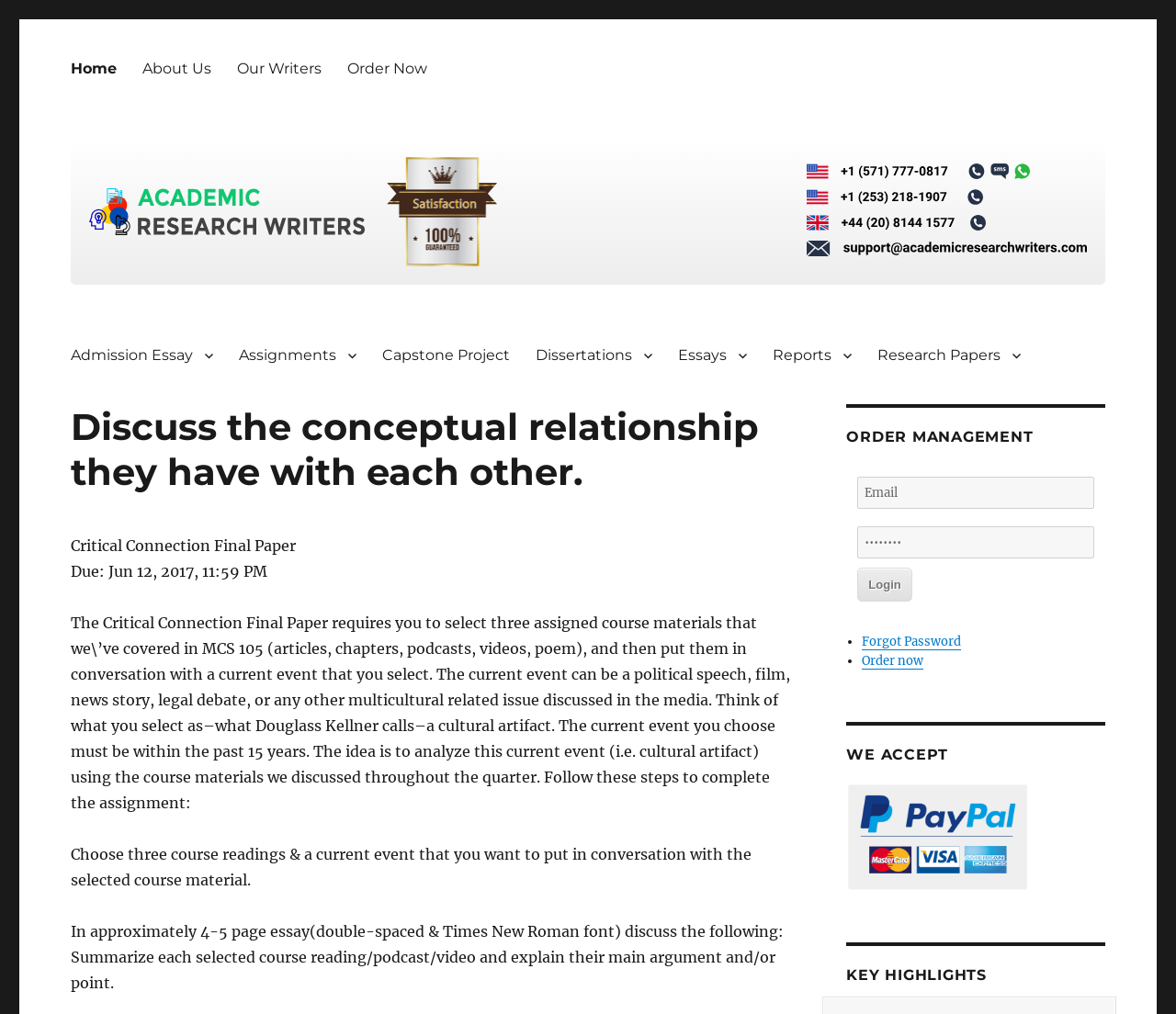What is the name of the research paper? Observe the screenshot and provide a one-word or short phrase answer.

Critical Connection Final Paper